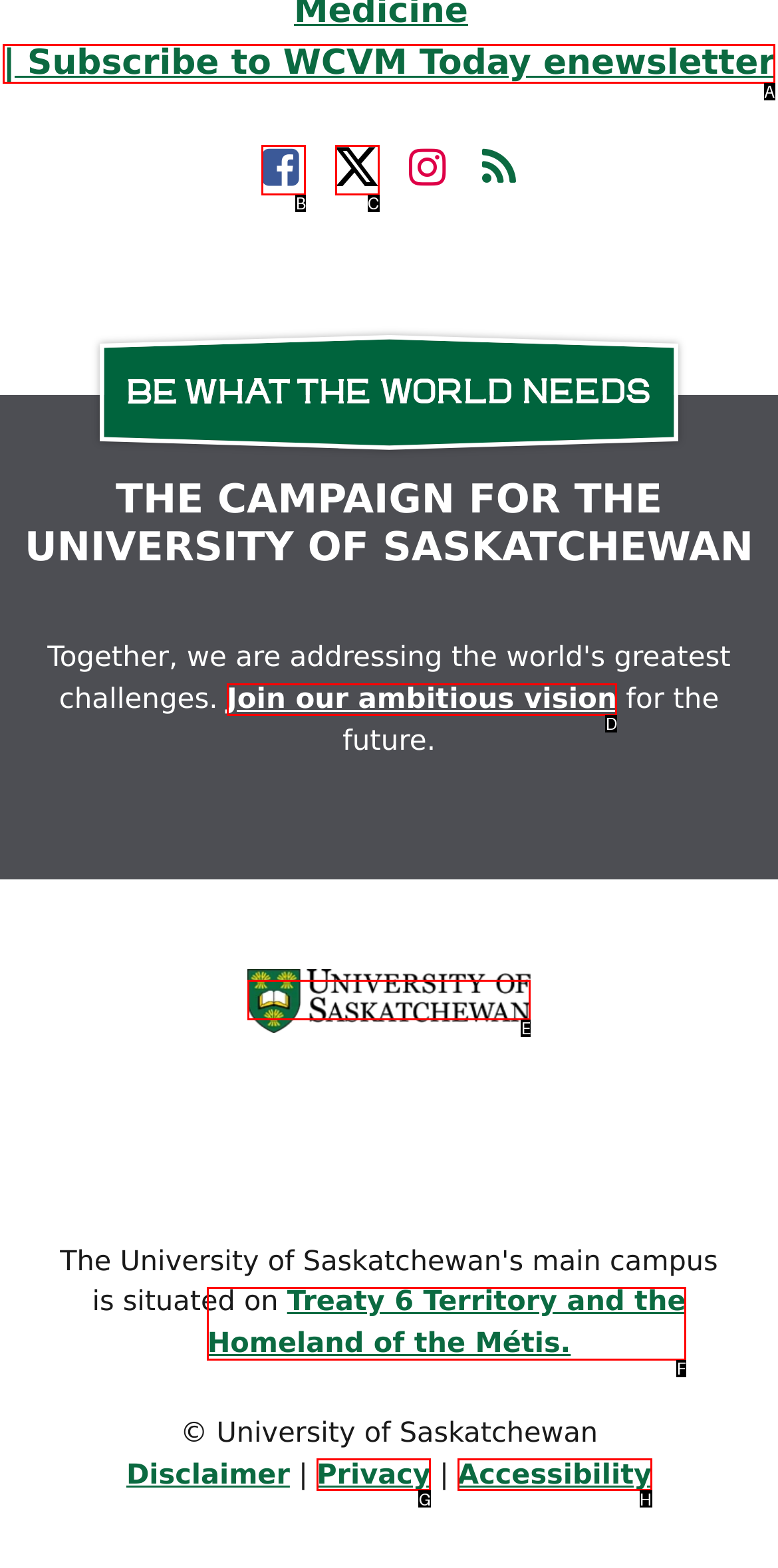Given the task: Subscribe to WCVM Today enewsletter, point out the letter of the appropriate UI element from the marked options in the screenshot.

A